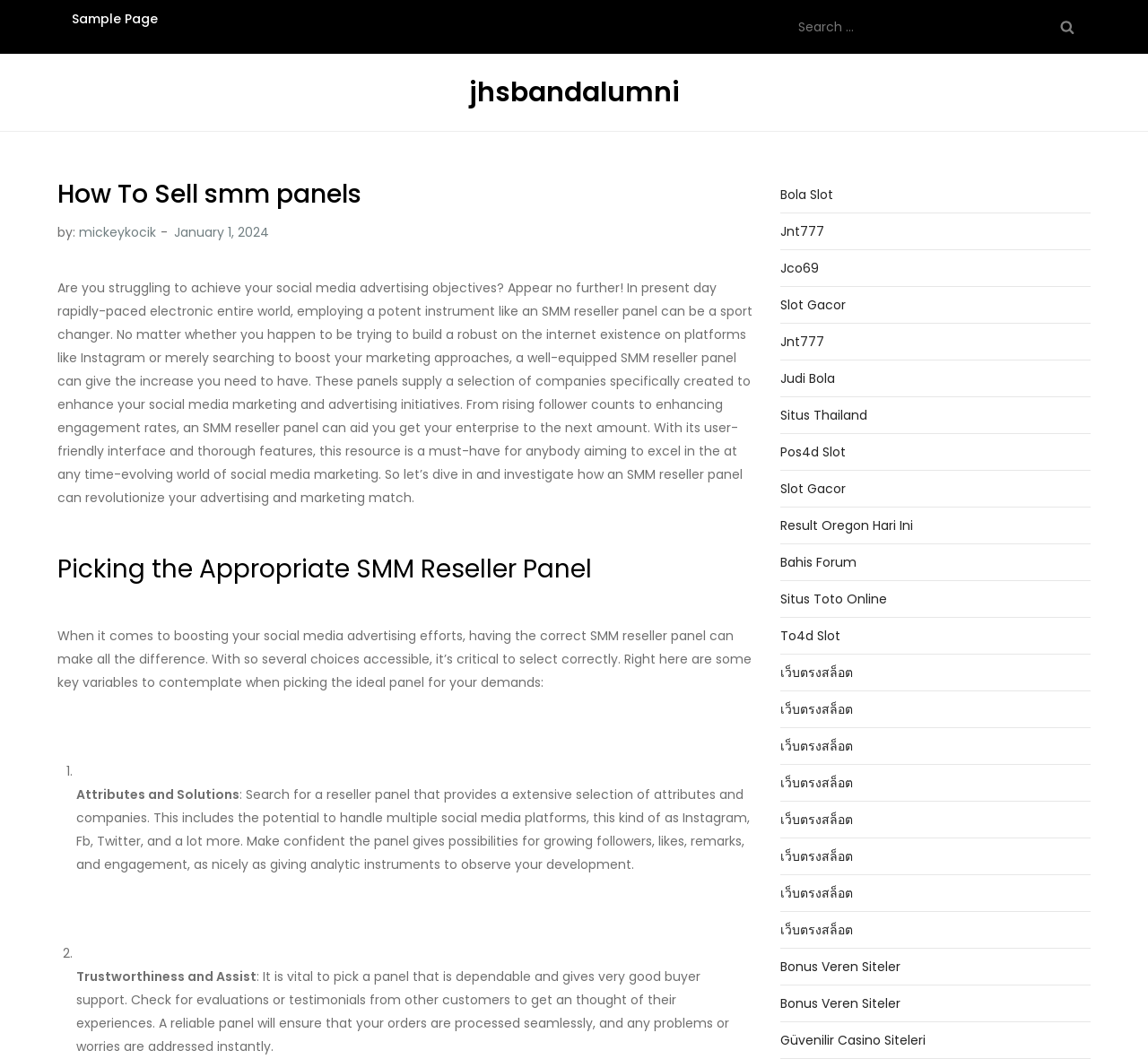Please locate and retrieve the main header text of the webpage.

How To Sell smm panels